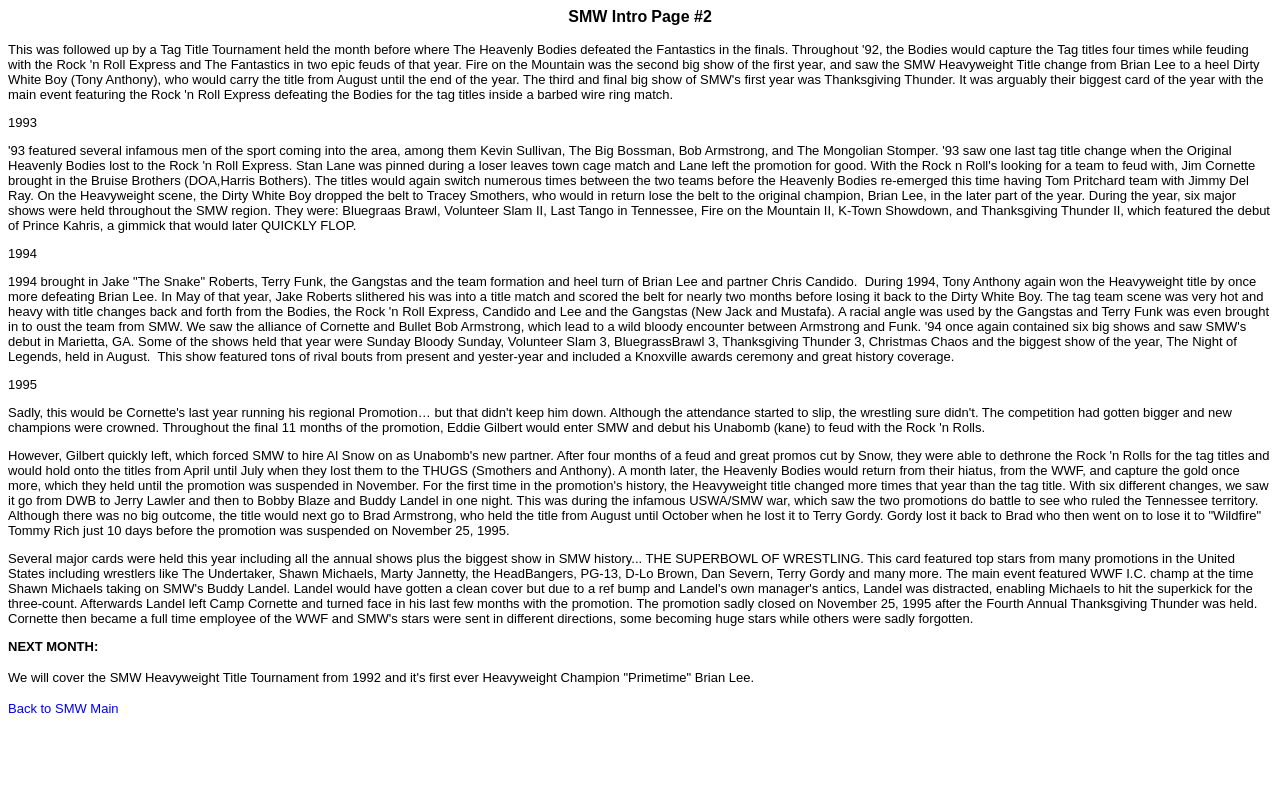What year is mentioned at the top of the page?
From the image, respond using a single word or phrase.

1993